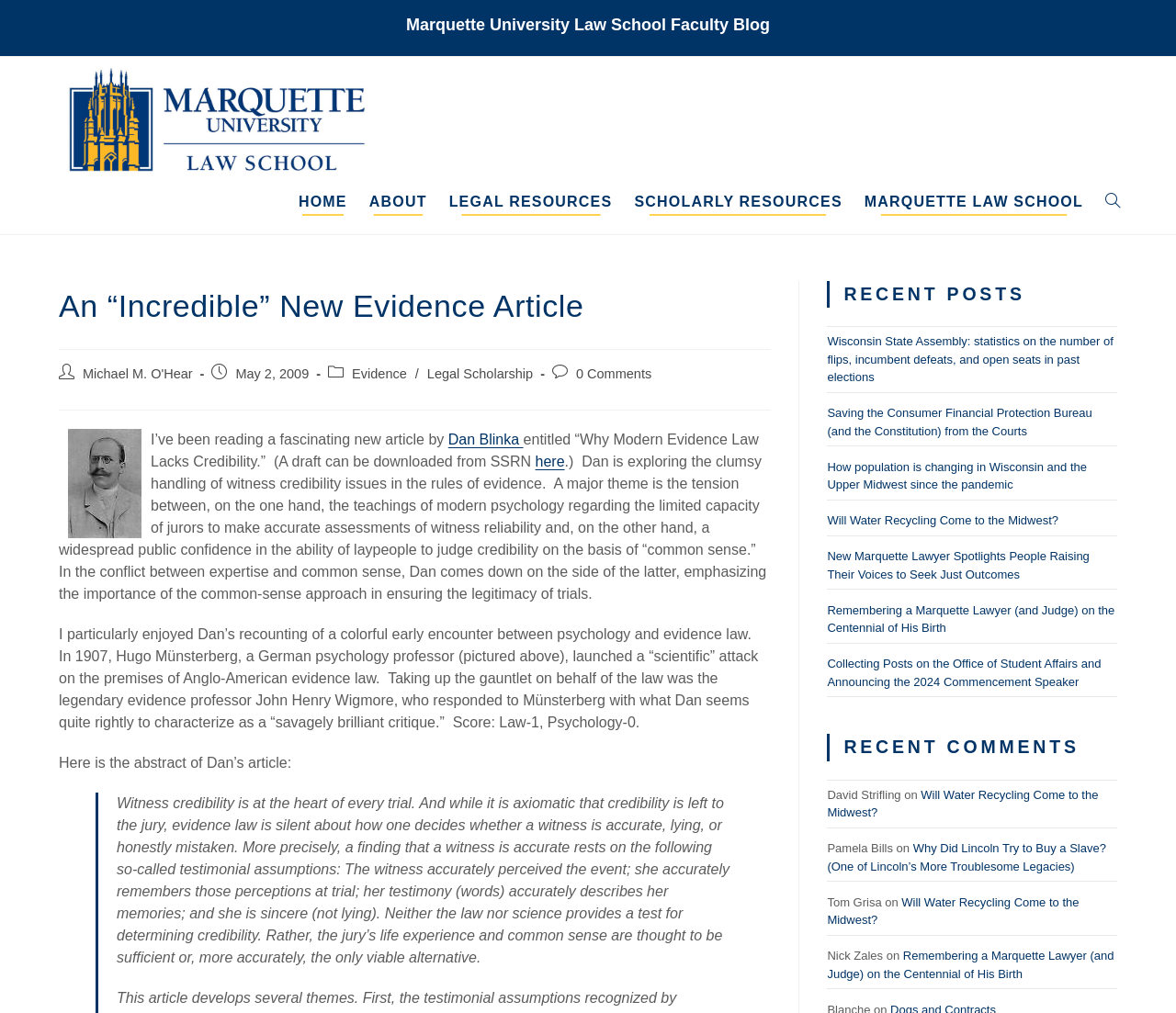Provide a short, one-word or phrase answer to the question below:
Who is the author of the post?

Michael M. O'Hear